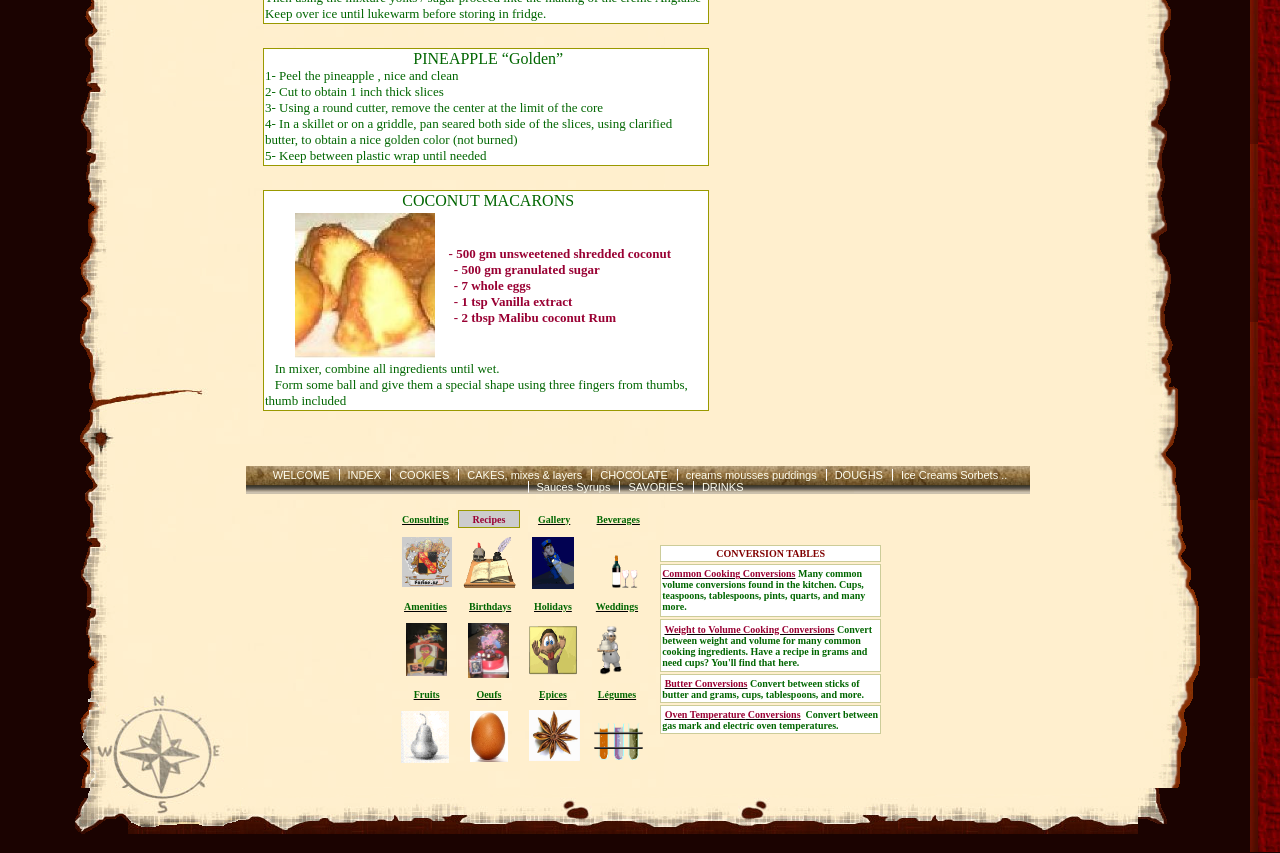Refer to the image and answer the question with as much detail as possible: What is the last step in preparing pineapple?

From the gridcell element with text 'PINEAPPLE “Golden” 1- Peel the pineapple, nice and clean 2- Cut to obtain 1 inch thick slices 3- Using a round cutter, remove the center at the limit of the core 4- In a skillet or on a griddle, pan seared both side of the slices, using clarified butter, to obtain a nice golden color (not burned) 5- Keep between plastic wrap until needed', we can see that the last step is to keep the pineapple between plastic wrap until needed.